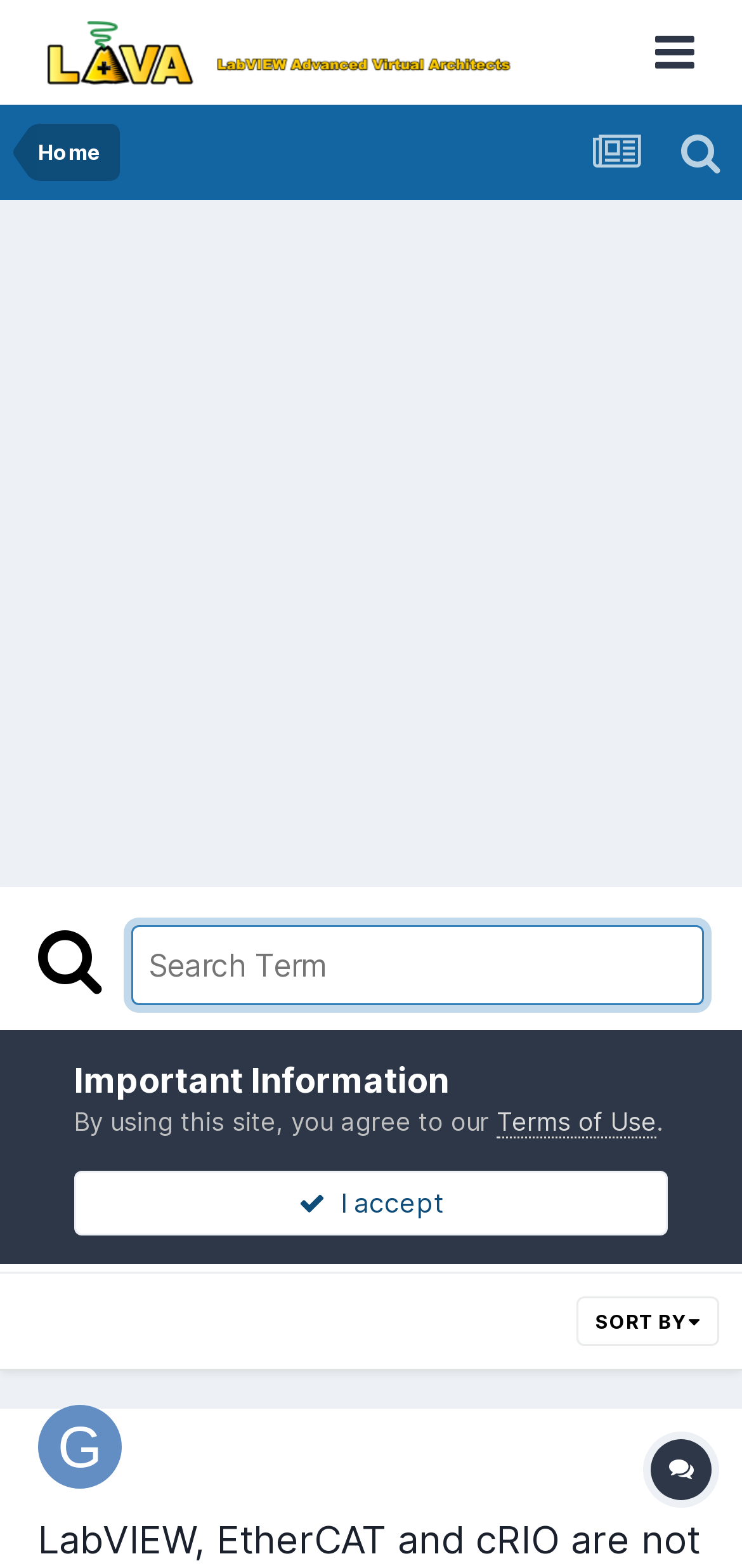What is the icon next to the 'SORT BY' link?
Refer to the image and provide a thorough answer to the question.

By examining the link element with the text 'SORT BY', I found that it is accompanied by an icon represented by the Unicode character ''.